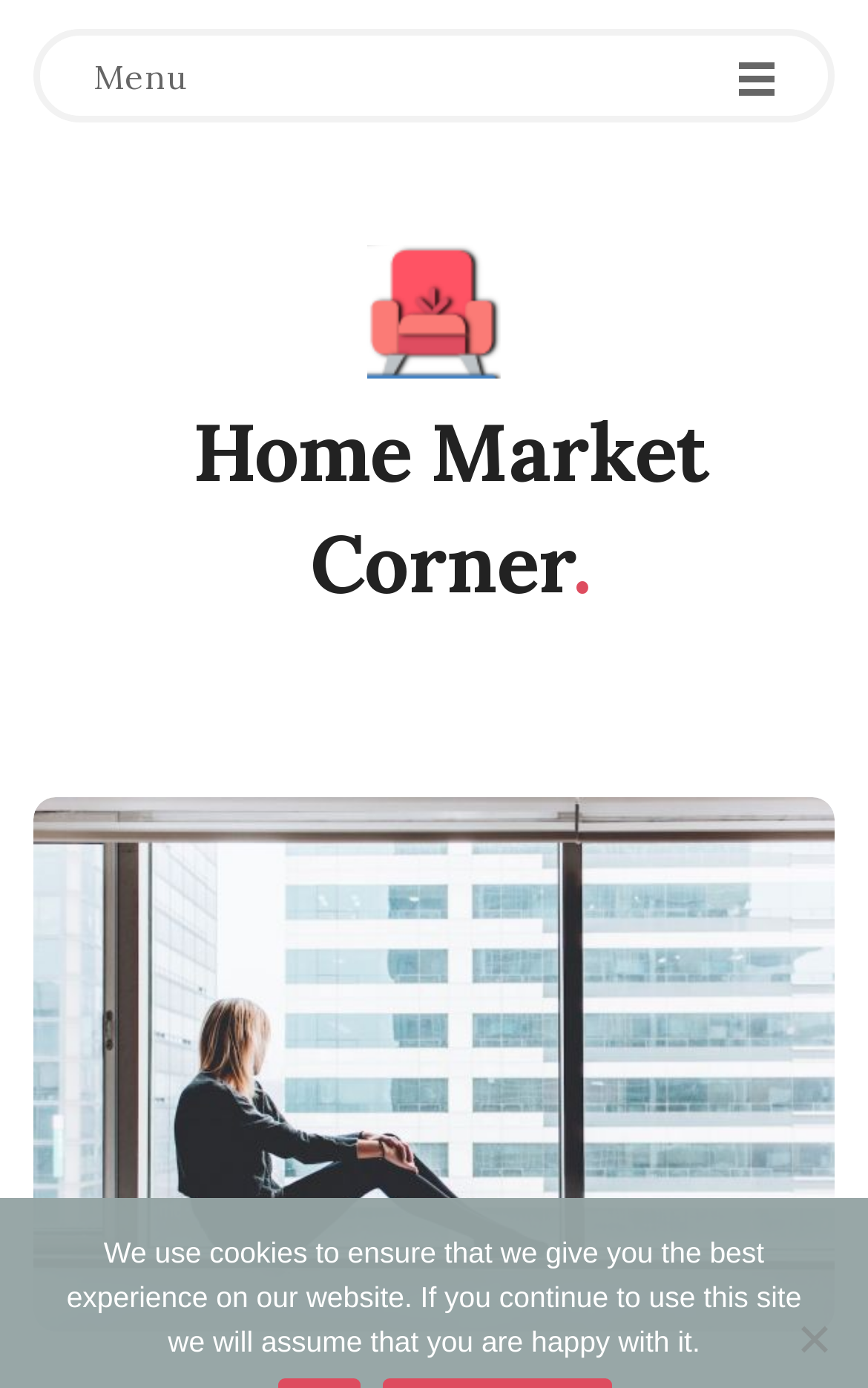What is the name of the website?
Please provide a comprehensive and detailed answer to the question.

I determined the answer by looking at the link element with the text 'Home Market Corner' which is likely to be the website's name.